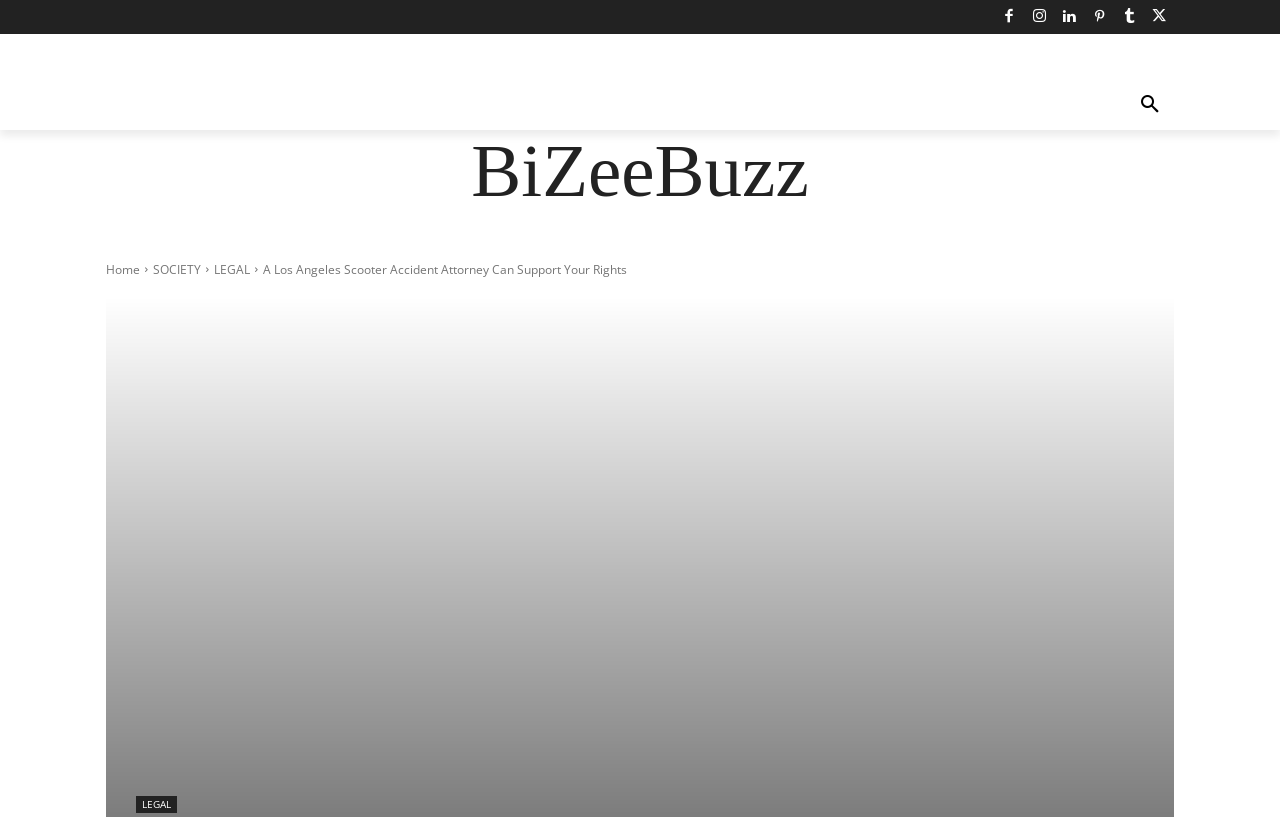What is the purpose of the attorney mentioned?
Using the information from the image, provide a comprehensive answer to the question.

Based on the webpage's content, it appears that the Los Angeles scooter accident attorney is meant to support individuals' rights in case of an accident, providing legal assistance and guidance.